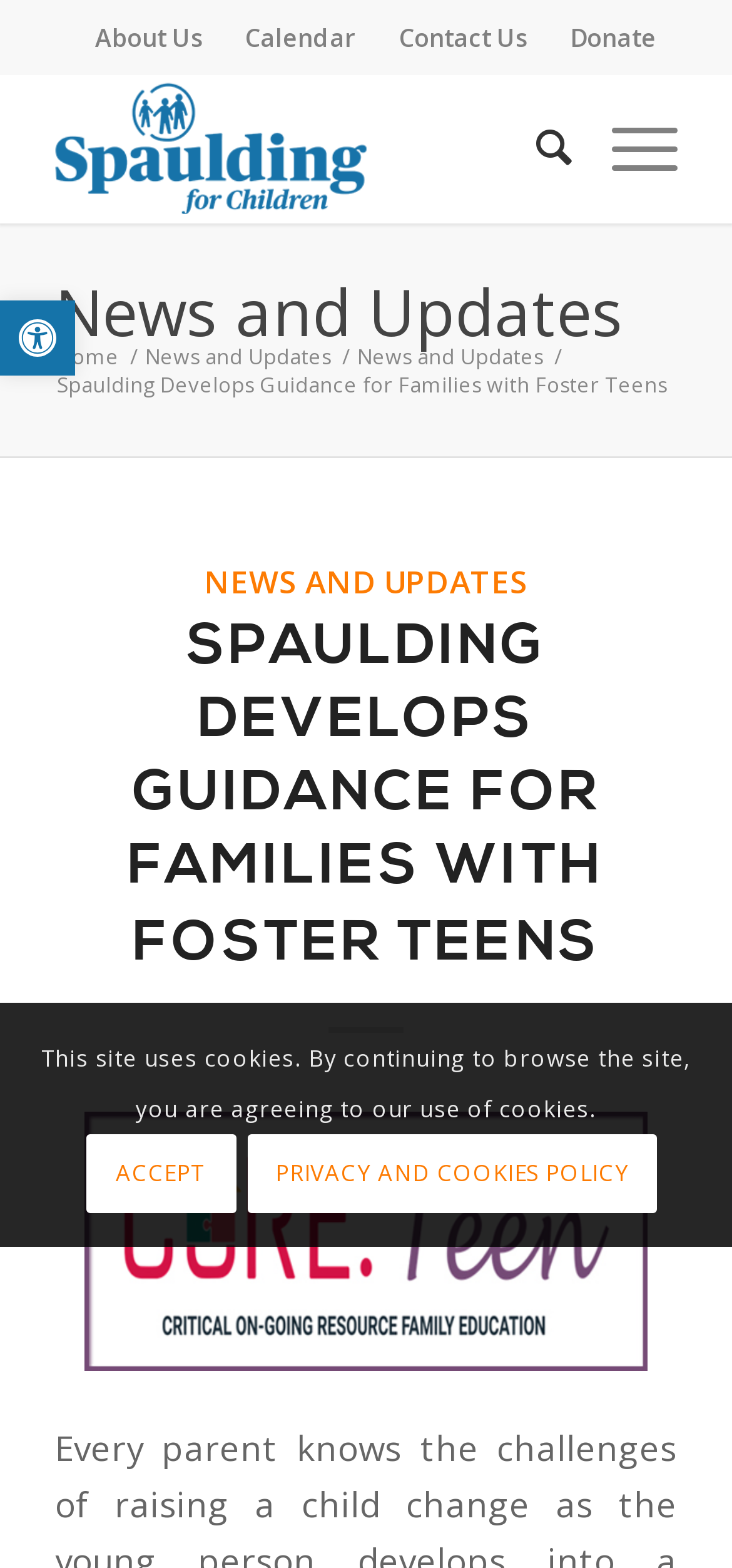Find the coordinates for the bounding box of the element with this description: "Menu Menu".

[0.784, 0.047, 0.925, 0.143]